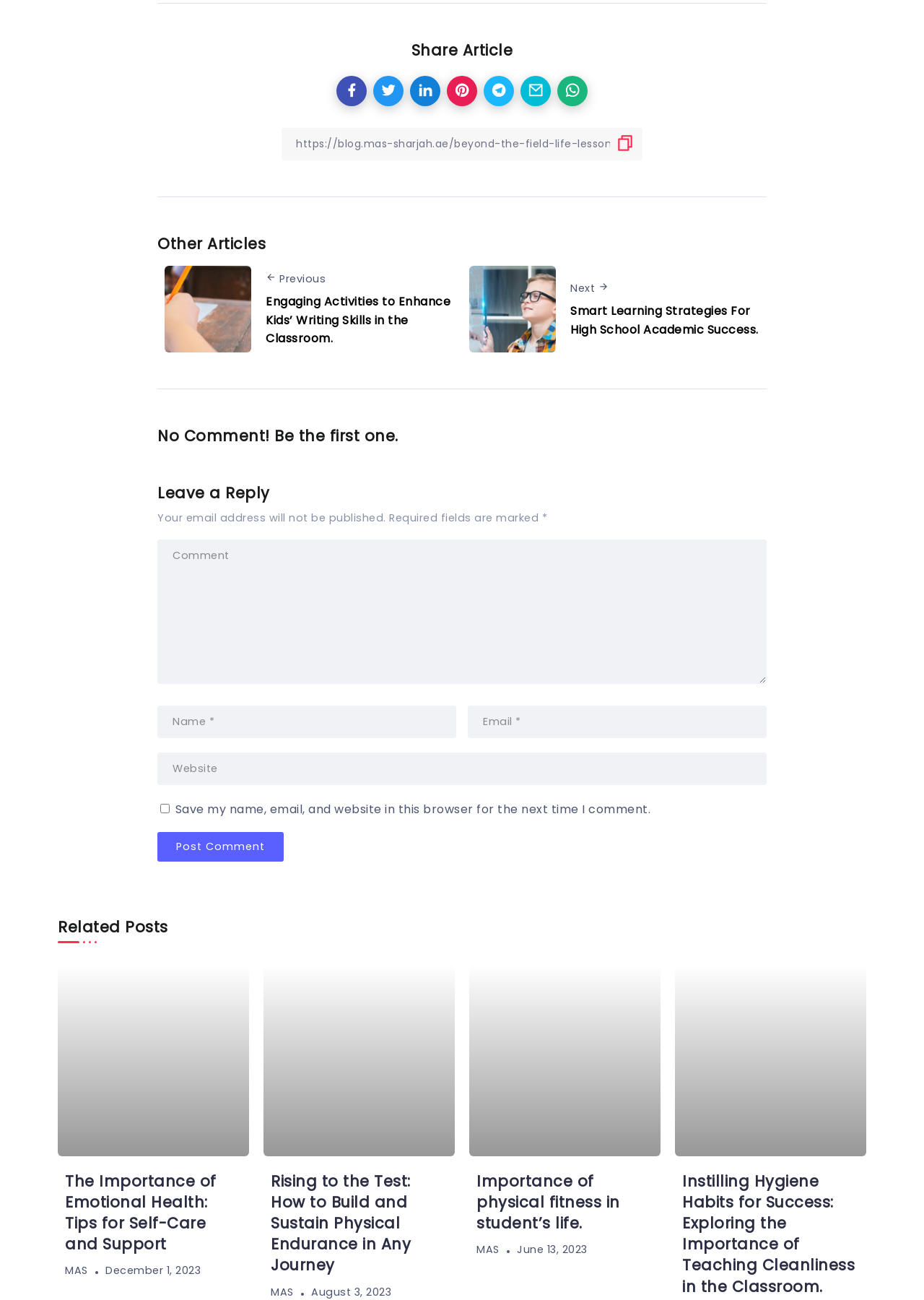What is the title of the first related post?
Please give a detailed and elaborate answer to the question based on the image.

I looked at the related posts section and found the first related post, which has an image and a link, and the title of the post is 'The Importance of Emotional Health: Tips for Self-Care and Support'.